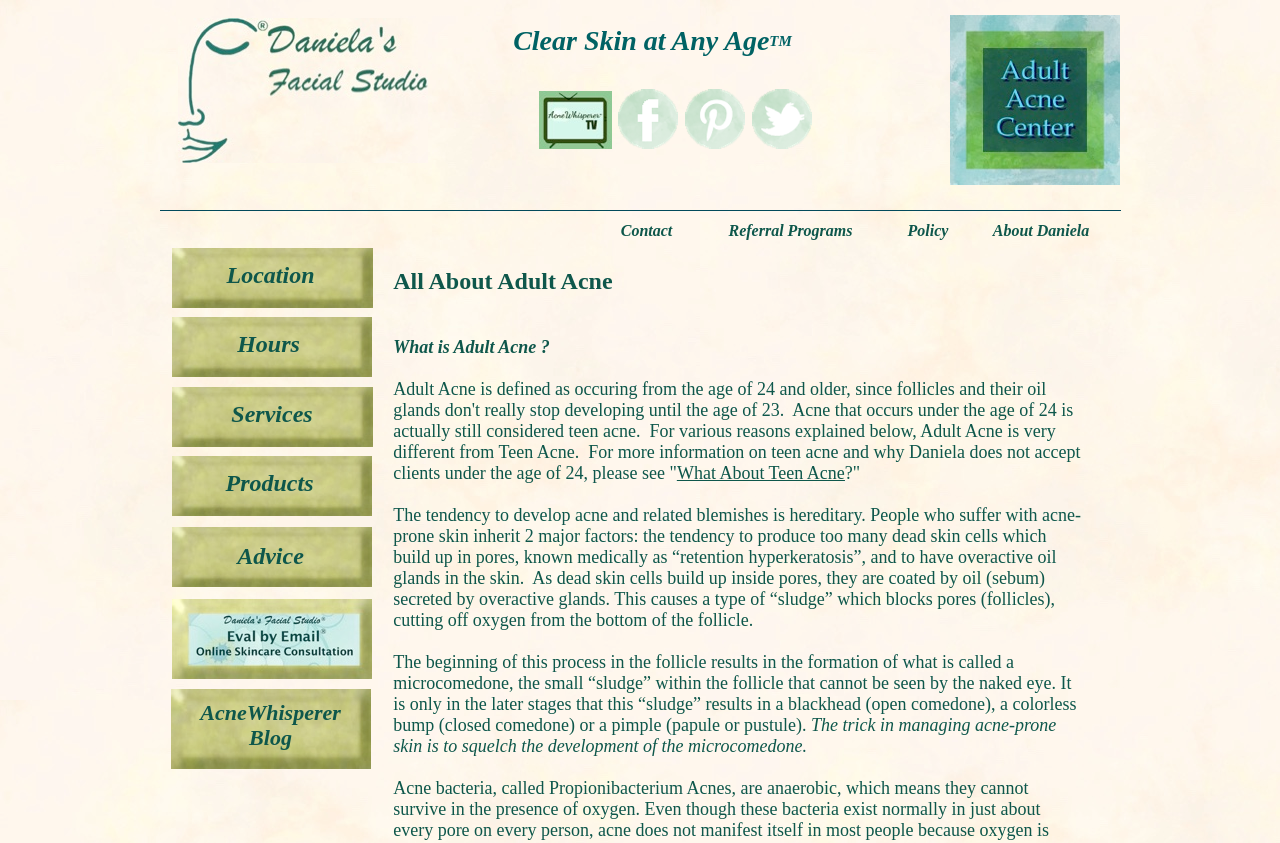Mark the bounding box of the element that matches the following description: "Tweet 0".

None